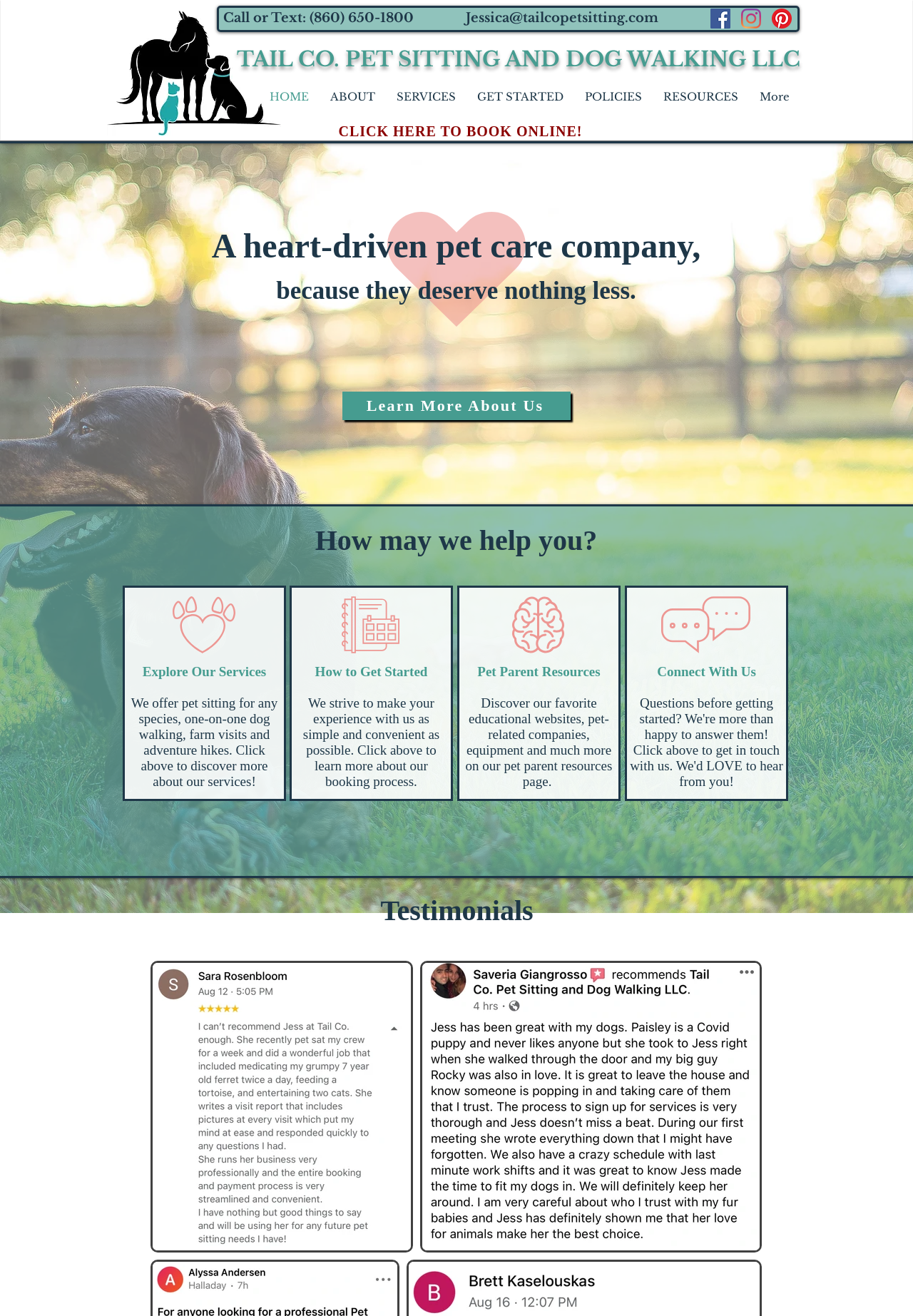Show me the bounding box coordinates of the clickable region to achieve the task as per the instruction: "Book online now".

[0.371, 0.094, 0.638, 0.106]